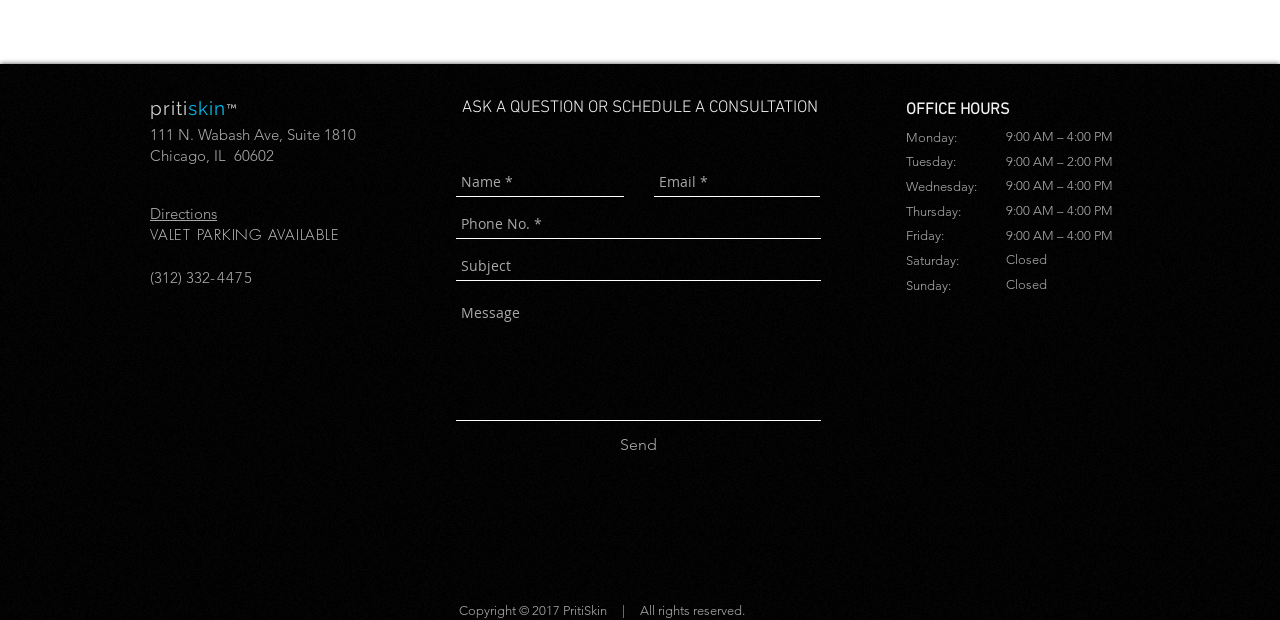Please locate the bounding box coordinates of the element that should be clicked to achieve the given instruction: "Click the 'Grey Facebook Icon' link".

[0.604, 0.97, 0.618, 0.999]